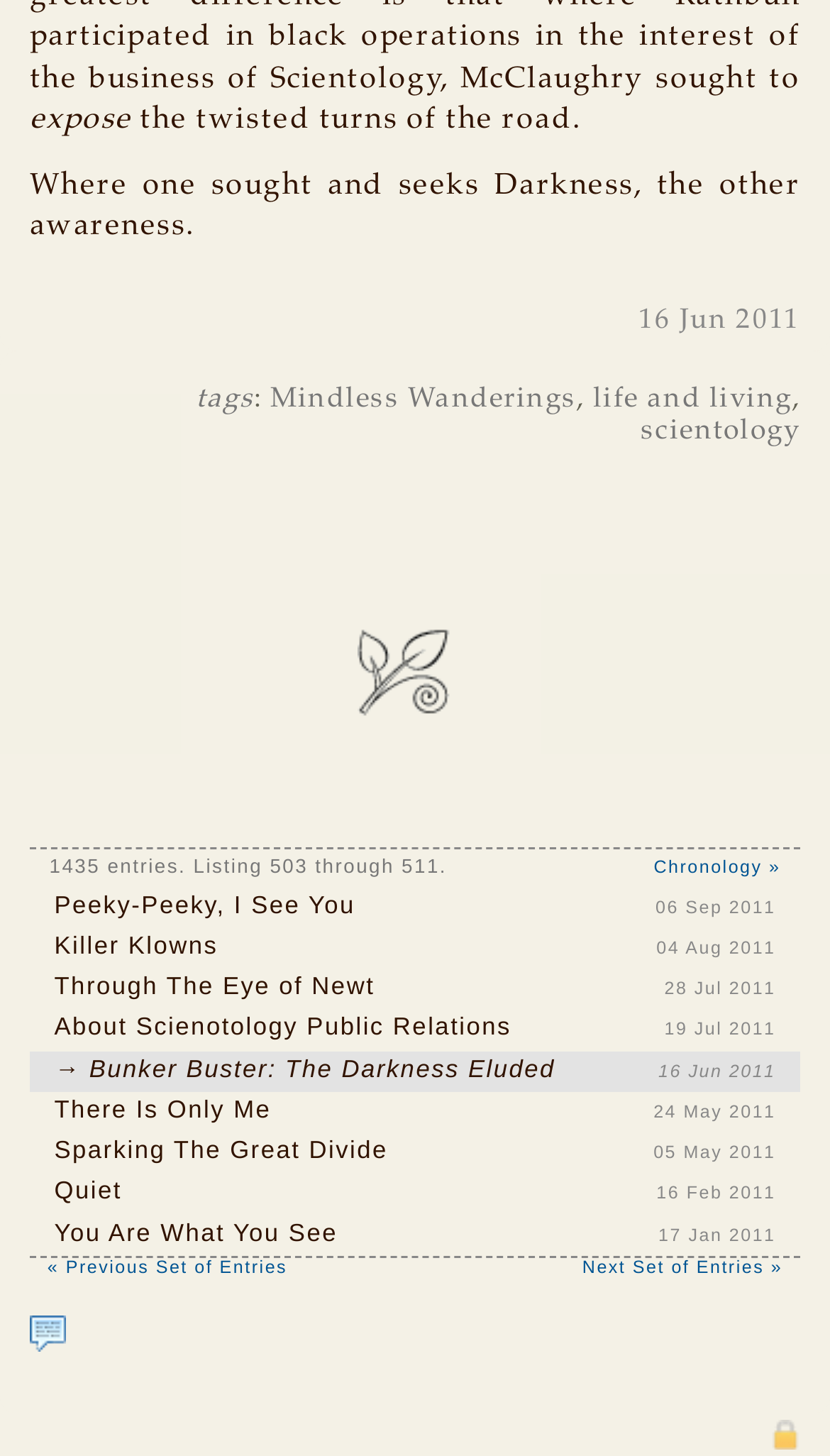Could you highlight the region that needs to be clicked to execute the instruction: "View site map"?

None